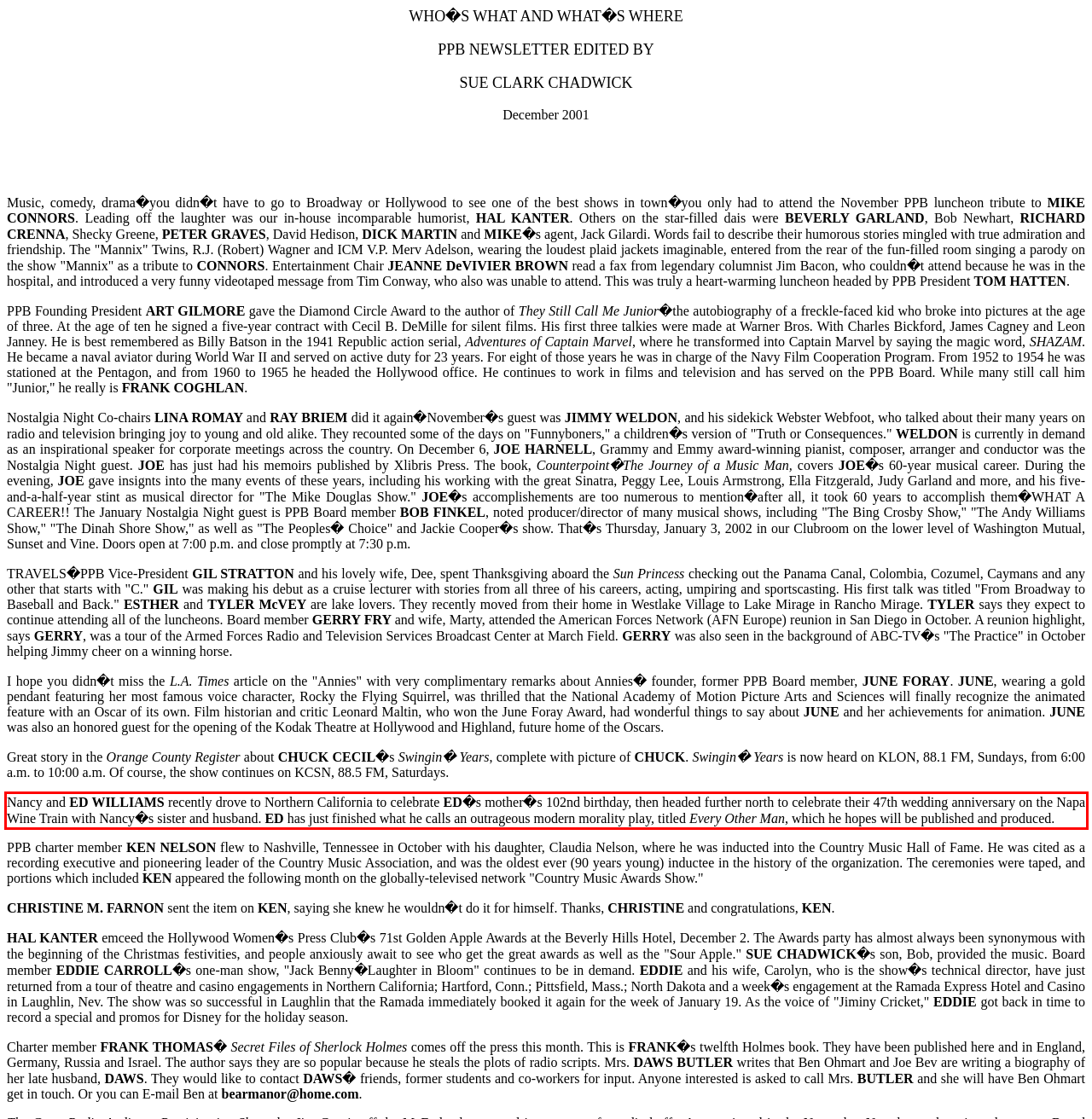Your task is to recognize and extract the text content from the UI element enclosed in the red bounding box on the webpage screenshot.

Nancy and ED WILLIAMS recently drove to Northern California to celebrate ED�s mother�s 102nd birthday, then headed further north to celebrate their 47th wedding anniversary on the Napa Wine Train with Nancy�s sister and husband. ED has just finished what he calls an outrageous modern morality play, titled Every Other Man, which he hopes will be published and produced.